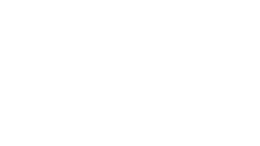Explain the image with as much detail as possible.

The image titled "Comic book deaths" captures the dramatic and emotional essence of significant character losses in comic book history. It relates to the article discussing pivotal moments in the story arcs of popular characters, particularly focusing on the tragic fate of Alexandra DeWitt, a character who significantly impacted the Green Lantern narrative. The accompanying text highlights her unfortunate demise at the hands of Major Force, emphasizing how such character deaths can resonate within the broader comic book universe, influencing plot trajectories and character development. Overall, the image echoes themes of loss and transformation prevalent in comic book storytelling, inviting readers to reflect on how these moments shape the landscape of their favorite narratives.